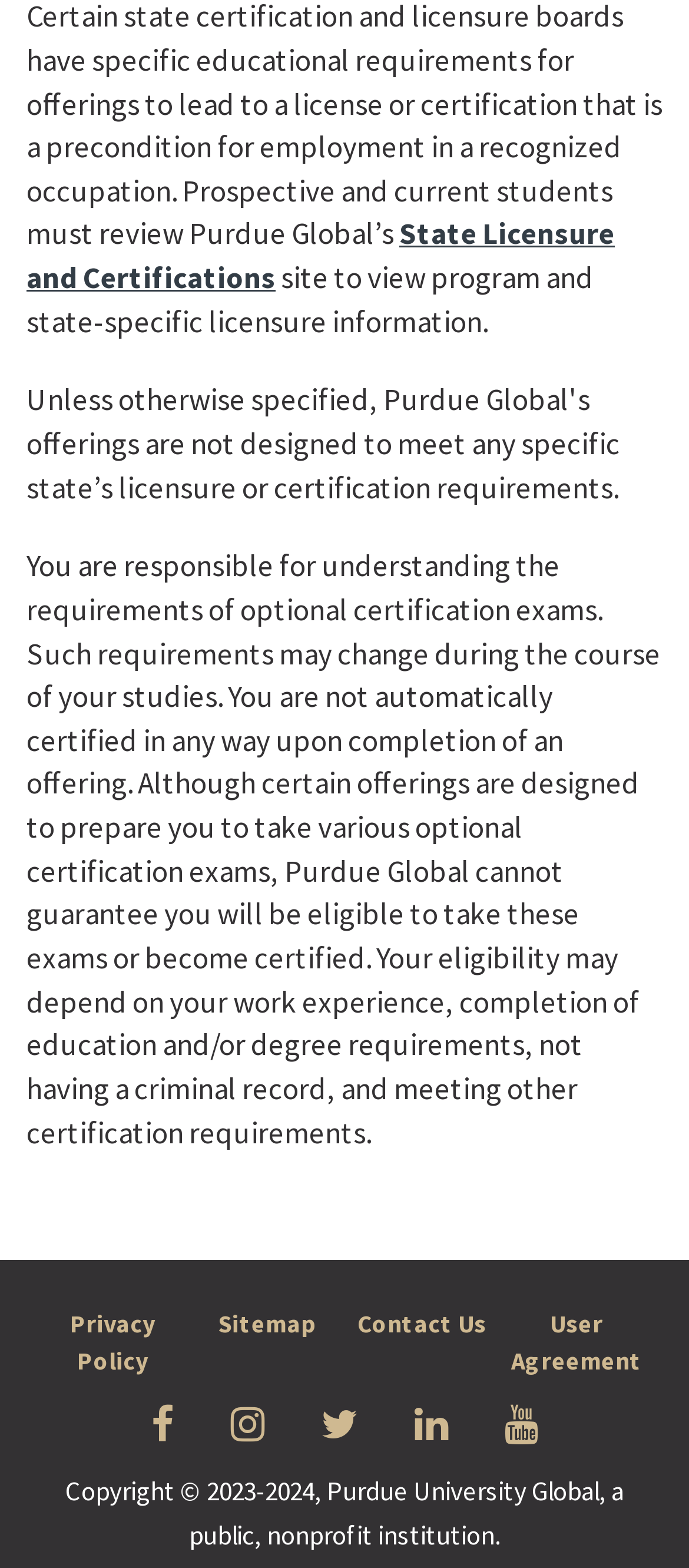Give a concise answer of one word or phrase to the question: 
How many social media links are available?

5